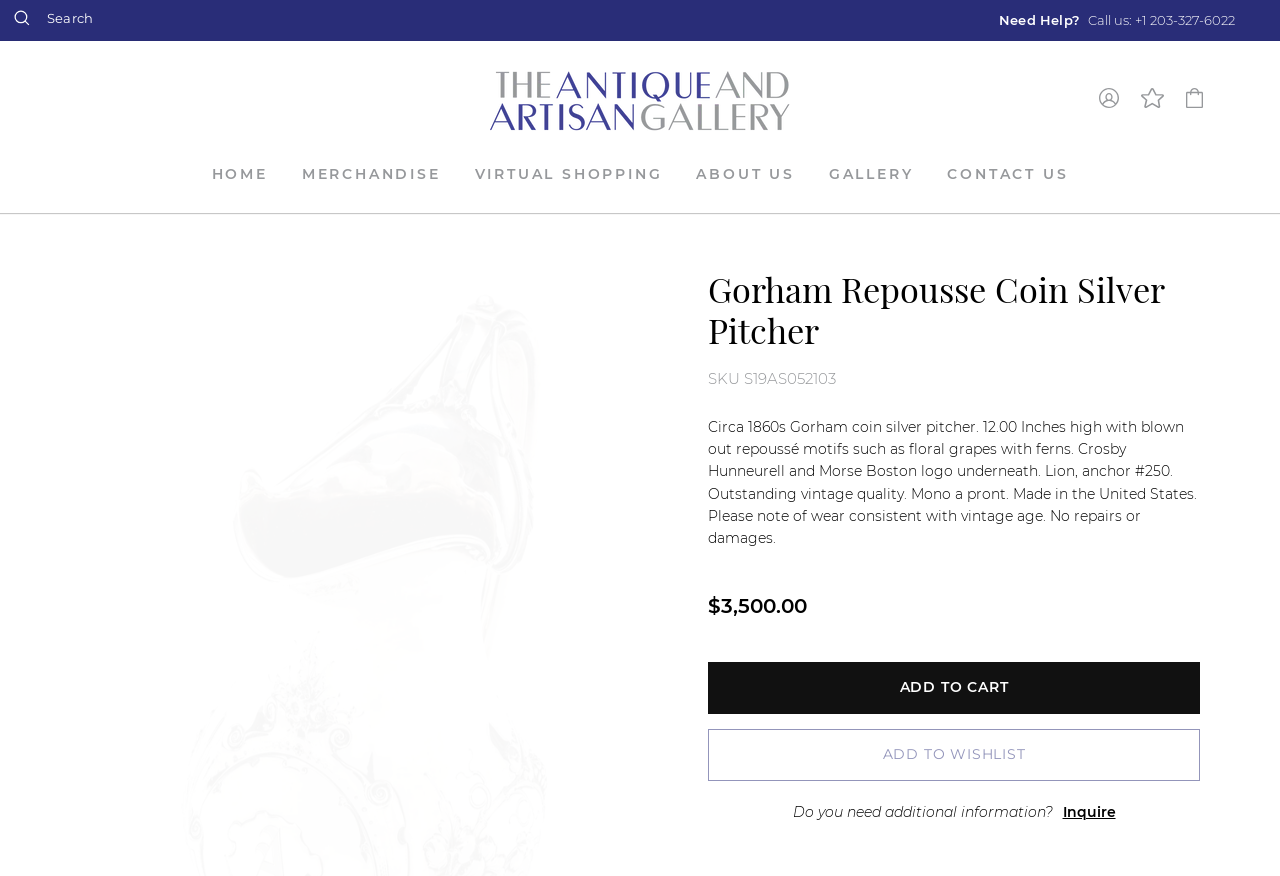Explain the webpage in detail.

This webpage is an online product page for a Gorham Repousse Coin Silver Pitcher from The Antique And Artisan Gallery Online. At the top left, there is a "Skip to content" link, followed by a "Search" link. To the right of these links, there is a dropdown list with a "Need Help? Call us: +1 203-327-6022" option.

Below these elements, there is a logo of The Antique And Artisan Gallery Online, which is an image with a link to the gallery's homepage. To the right of the logo, there are three links: "LOG IN", an empty link, and "CART". Each of these links has an accompanying image.

The main navigation menu, labeled "Primary", is located below these elements. It consists of seven links: "HOME", "MERCHANDISE", "VIRTUAL SHOPPING", "ABOUT US", "GALLERY", "CONTACT US", and "HOME".

Below the navigation menu, there is a heading that reads "Gorham Repousse Coin Silver Pitcher". This is followed by a product description, which includes the SKU, a detailed description of the pitcher, and information about its vintage quality and wear. The description is divided into three paragraphs.

To the right of the product description, there is a section with the regular price of the pitcher, $3,500.00, and an "ADD TO CART" button. Below this section, there is an "ADD TO WISHLIST" link and a question "Do you need additional information?" with an "Inquire" link.